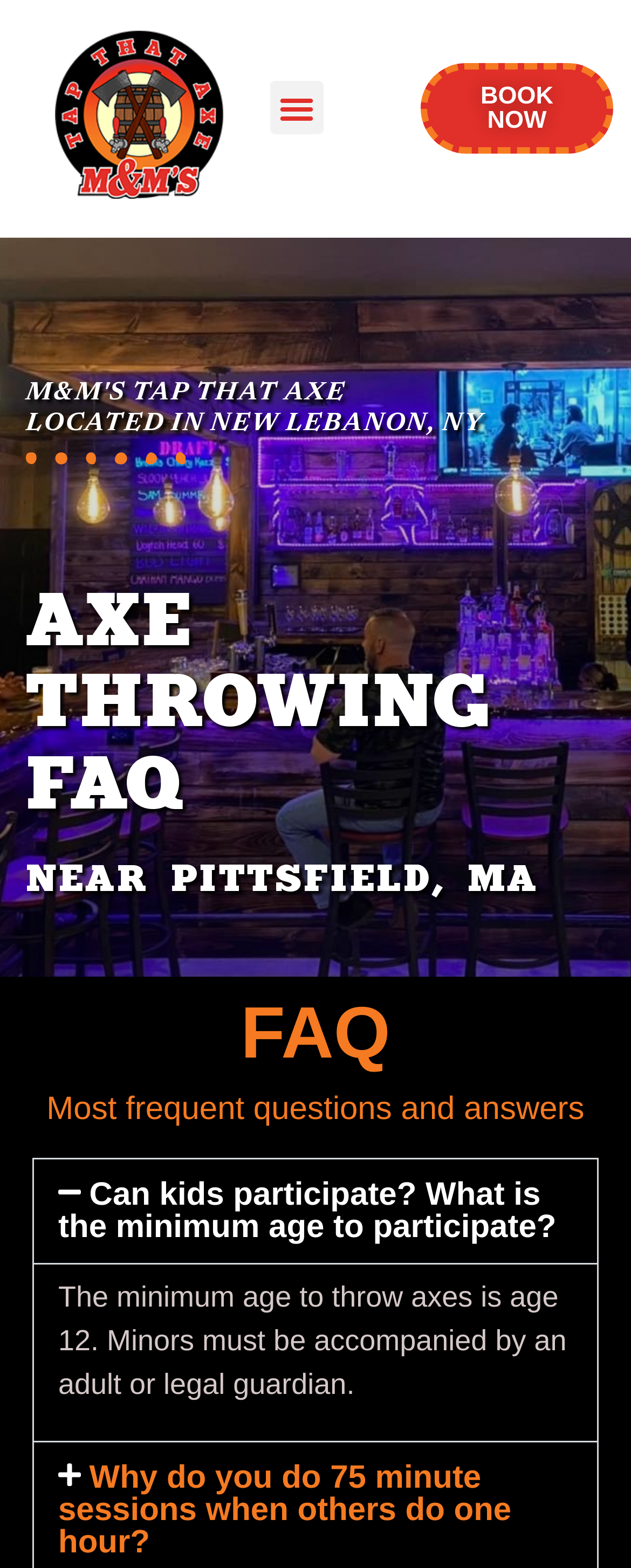What is the minimum age to throw axes?
Identify the answer in the screenshot and reply with a single word or phrase.

12